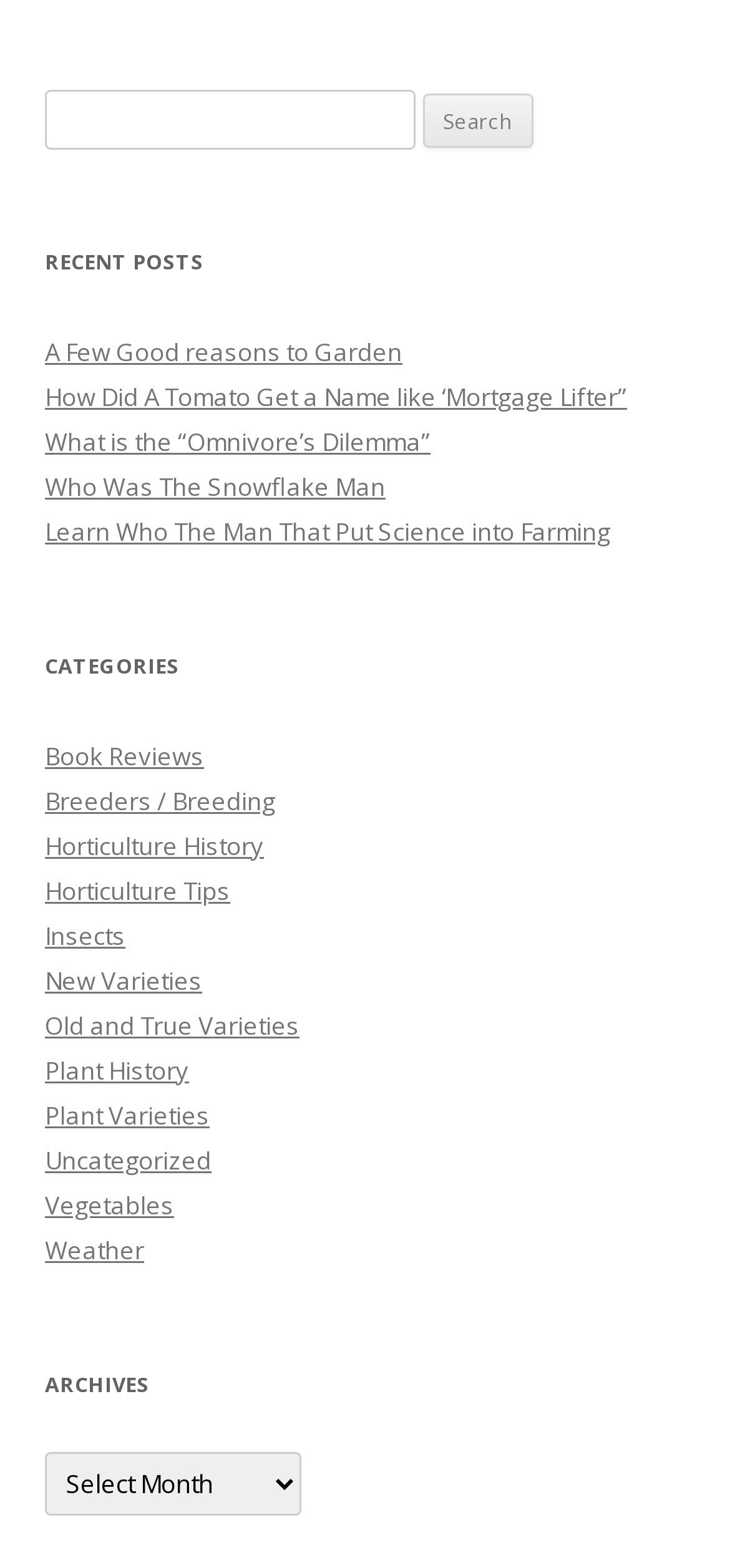Please identify the coordinates of the bounding box for the clickable region that will accomplish this instruction: "Select 'Book Reviews' category".

[0.062, 0.471, 0.279, 0.493]